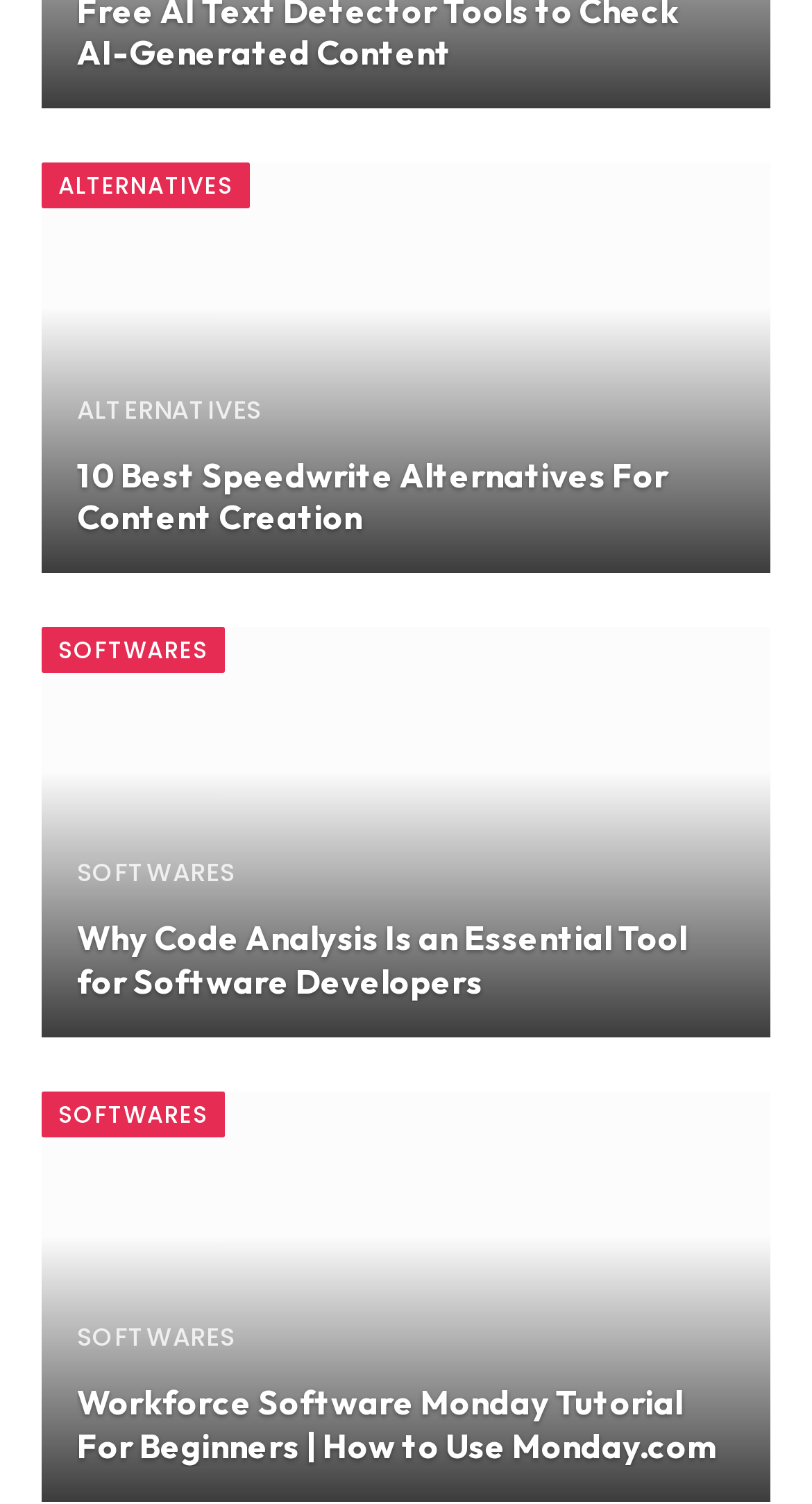Find the bounding box coordinates for the area that must be clicked to perform this action: "Explore the reasons why businesses should focus on Local SEO".

[0.503, 0.625, 0.949, 0.902]